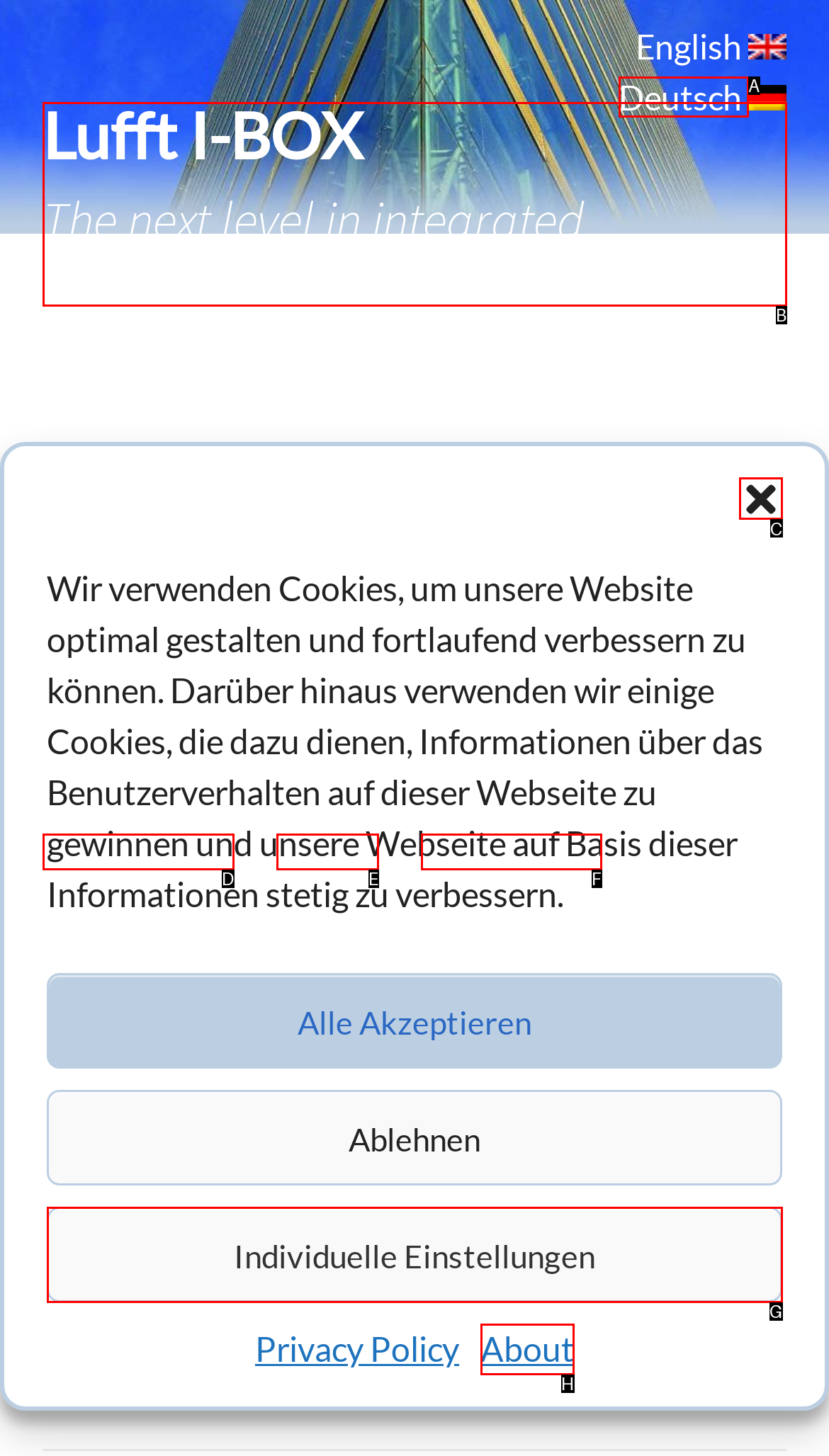Tell me the letter of the UI element I should click to accomplish the task: Click the Close dialog button based on the choices provided in the screenshot.

C